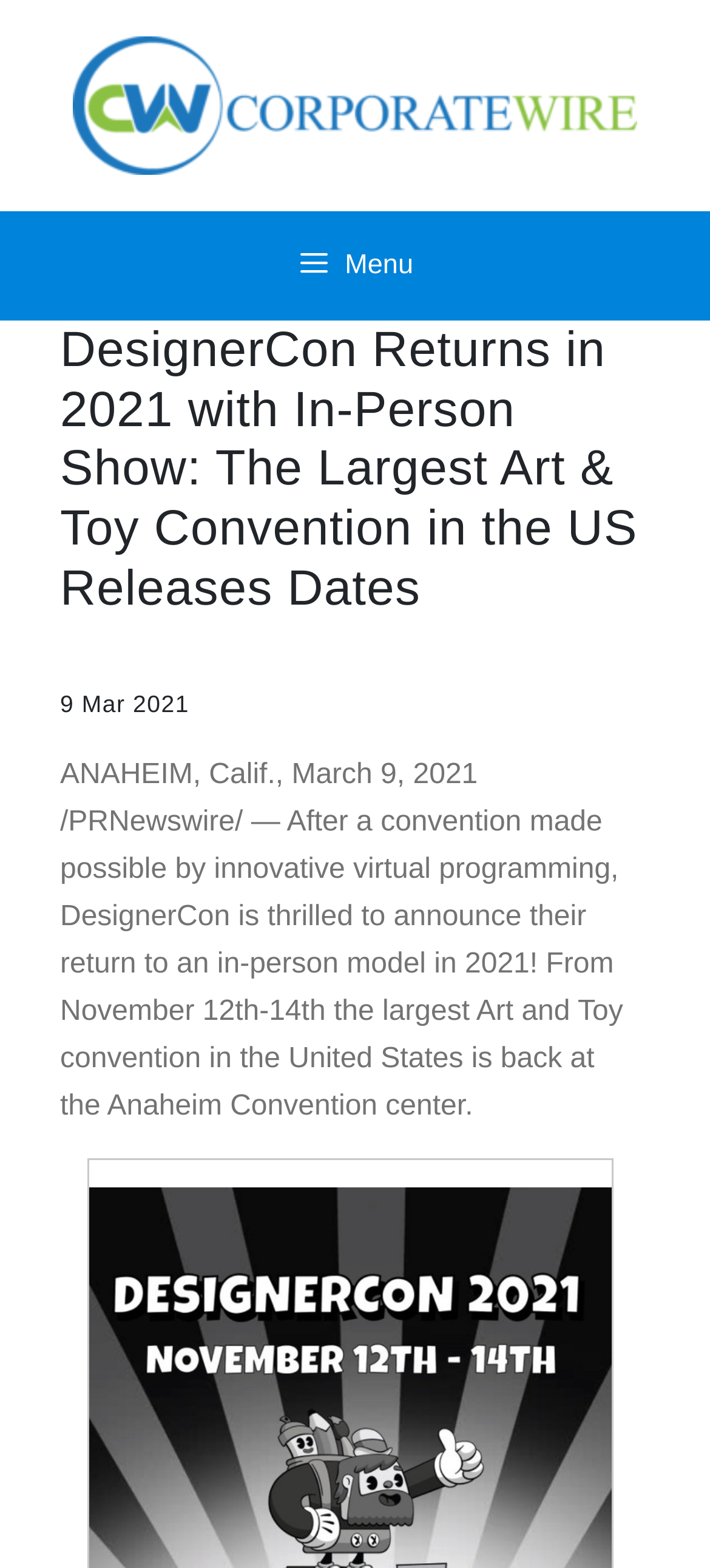Create an in-depth description of the webpage, covering main sections.

The webpage is about DesignerCon, an art and toy convention, announcing its return to an in-person model in 2021. At the top of the page, there is a banner with the site's name, accompanied by a link to "Corporate Wire" with an associated image. Below the banner, there is a primary navigation menu.

The main content of the page is divided into sections. The first section is a heading that announces the return of DesignerCon in 2021, followed by the date "9 Mar 2021" and the location "ANAHEIM, Calif.". The next section is a paragraph of text that explains the convention's return to an in-person model, citing innovative virtual programming.

Below this paragraph, there are two lines of text that provide more details about the convention, including the dates "November 12th-14th" and the description of the event as "the largest Art and Toy convention in the United States". The final sentence of this section mentions the location of the convention, the Anaheim Convention center.

Throughout the page, there are no other images besides the one associated with the "Corporate Wire" link. The overall layout is organized, with clear headings and concise text.